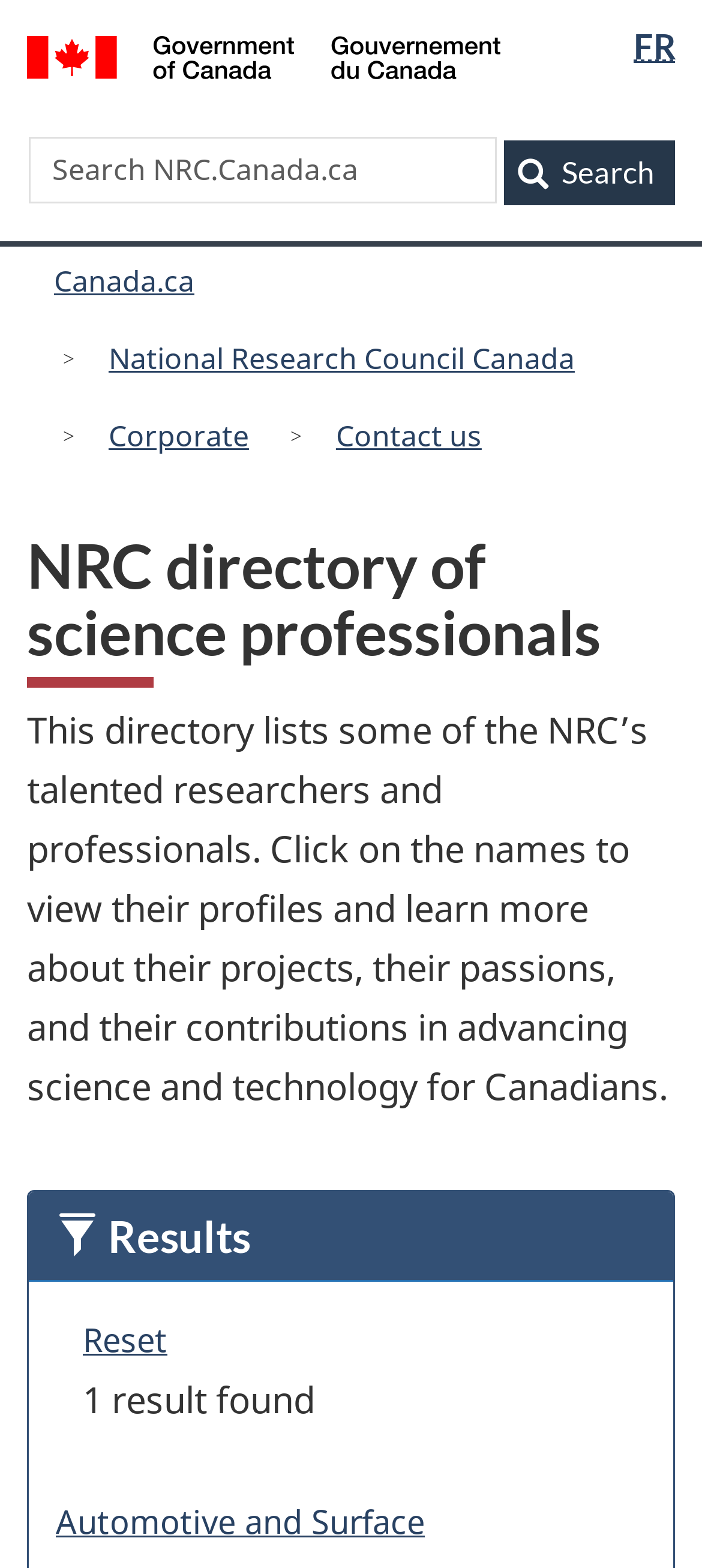Locate the primary heading on the webpage and return its text.

NRC directory of science professionals